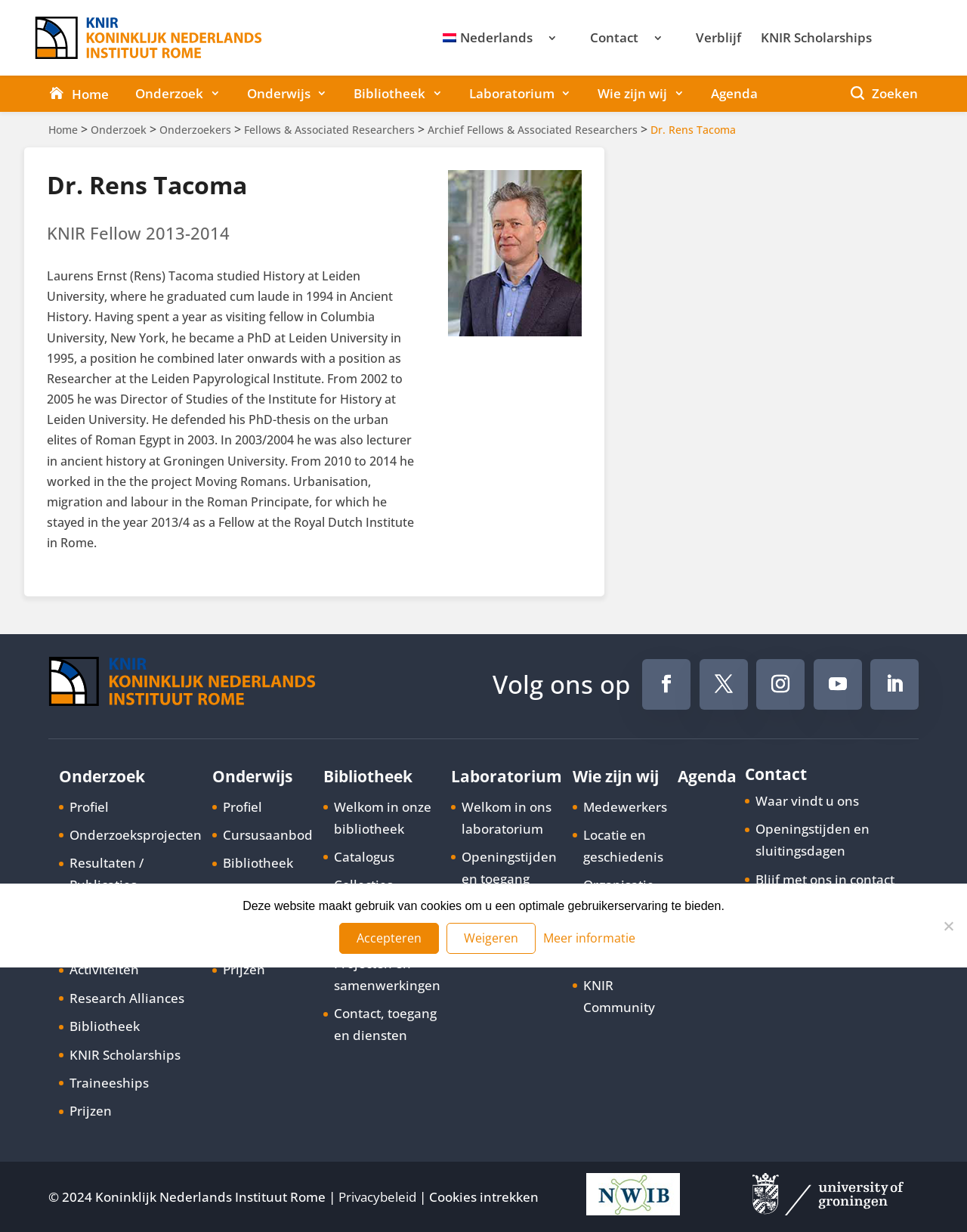What is the language of the webpage?
Respond to the question with a single word or phrase according to the image.

Dutch